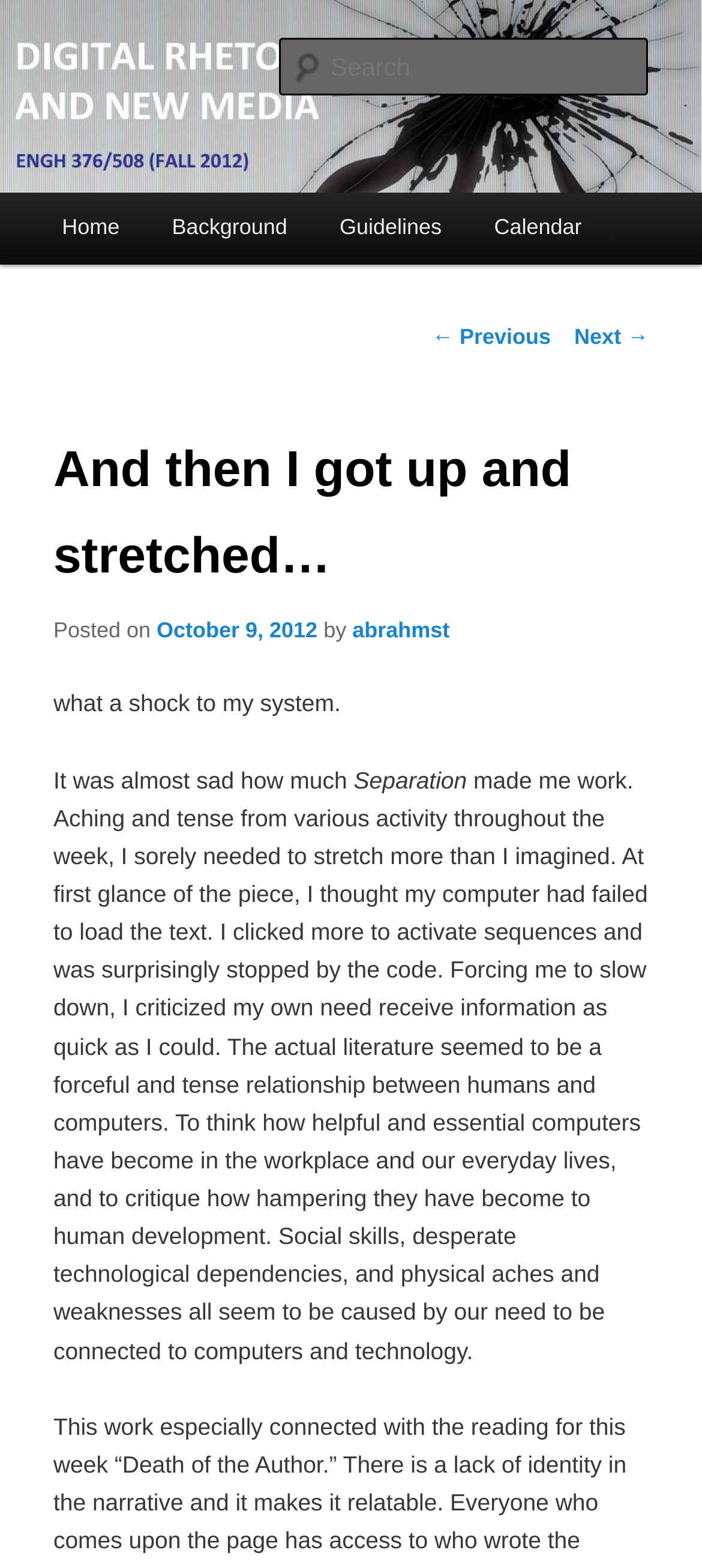What is the author of the post?
Please provide a single word or phrase as your answer based on the screenshot.

abrahmst